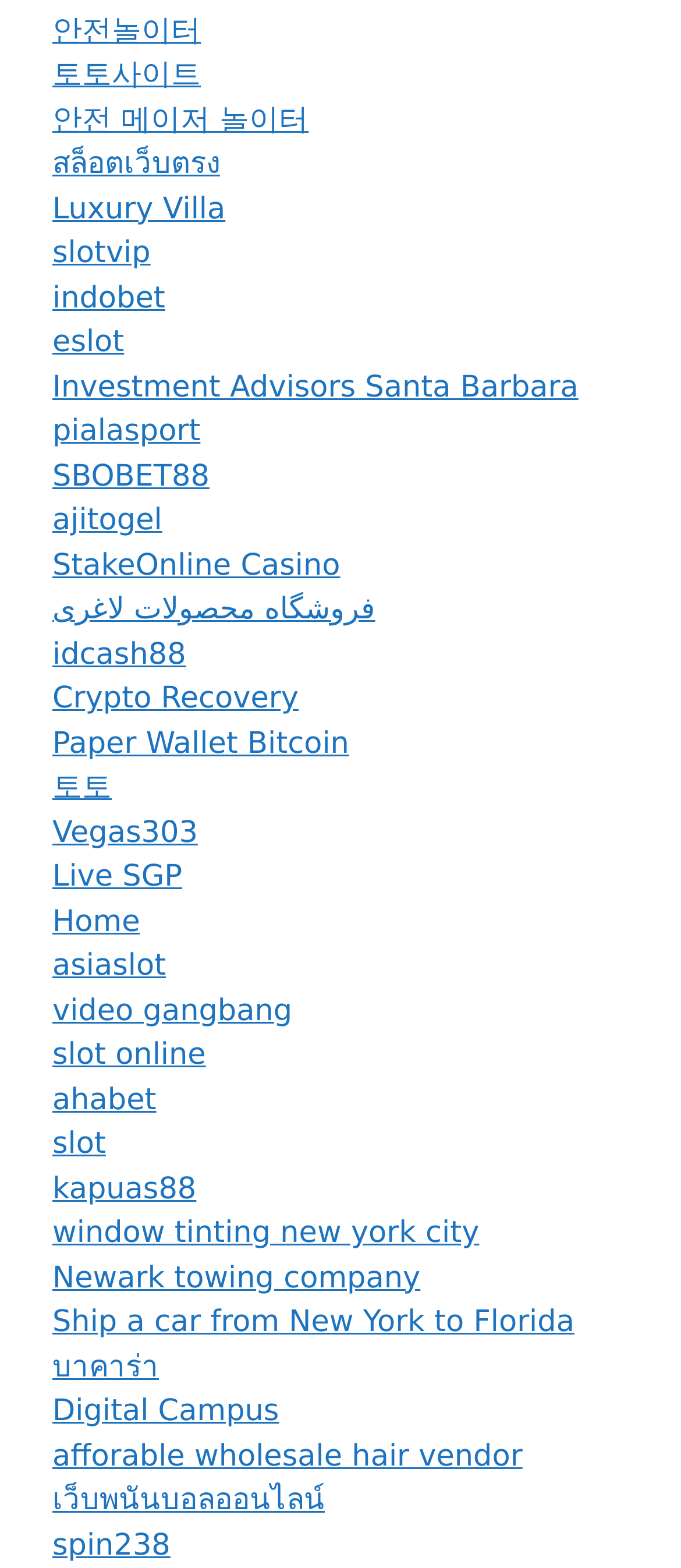Use a single word or phrase to respond to the question:
How many links are on the webpage?

35